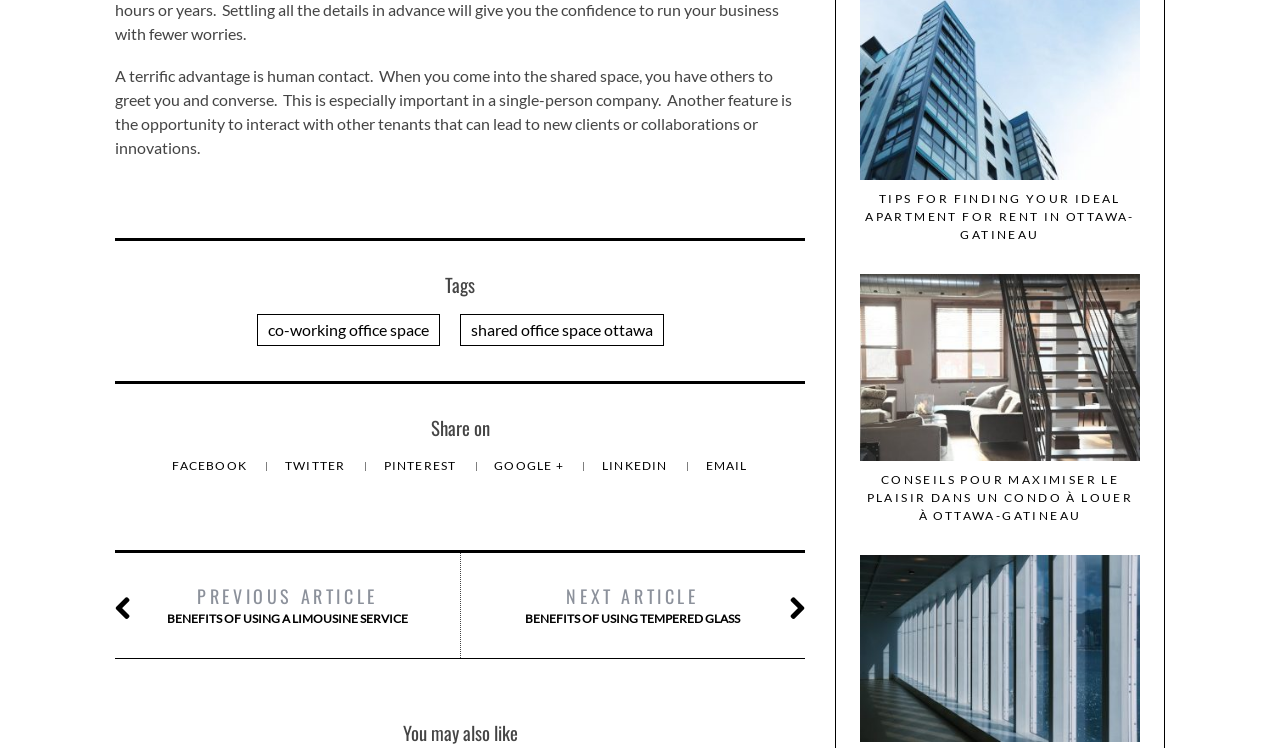Locate the bounding box of the UI element described in the following text: "shared office space ottawa".

[0.359, 0.419, 0.518, 0.462]